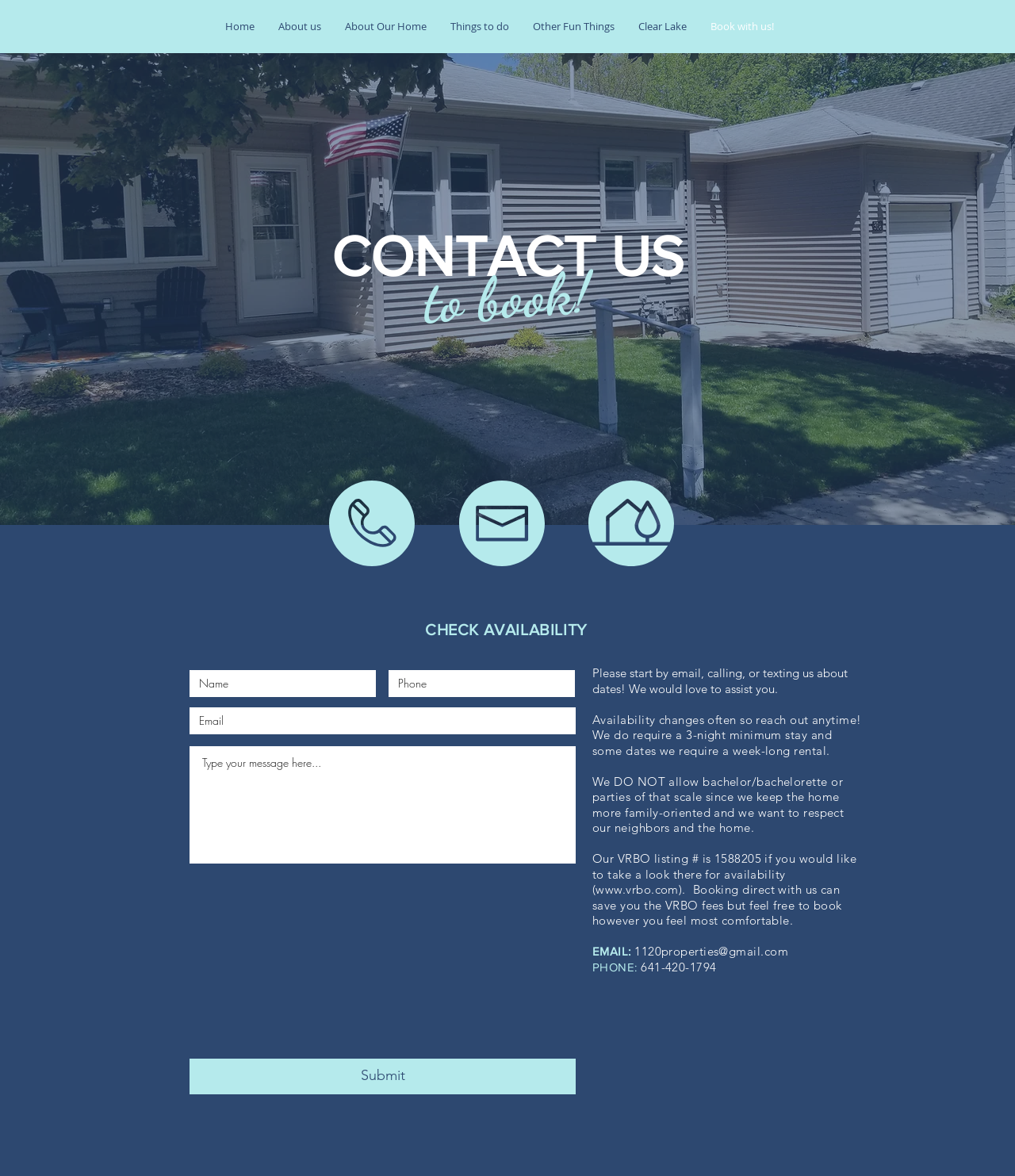What is the purpose of this webpage?
Kindly offer a comprehensive and detailed response to the question.

Based on the webpage's content, it appears to be a platform for booking vacation rentals, specifically in Clear Lake, Iowa. The presence of a 'Book with us!' link, a 'CHECK AVAILABILITY' heading, and a form to submit booking inquiries suggests that the primary function of this webpage is to facilitate vacation rental bookings.